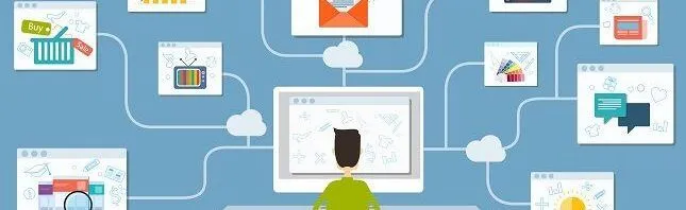What is the purpose of the lines connecting the icons?
Use the image to answer the question with a single word or phrase.

To suggest a network